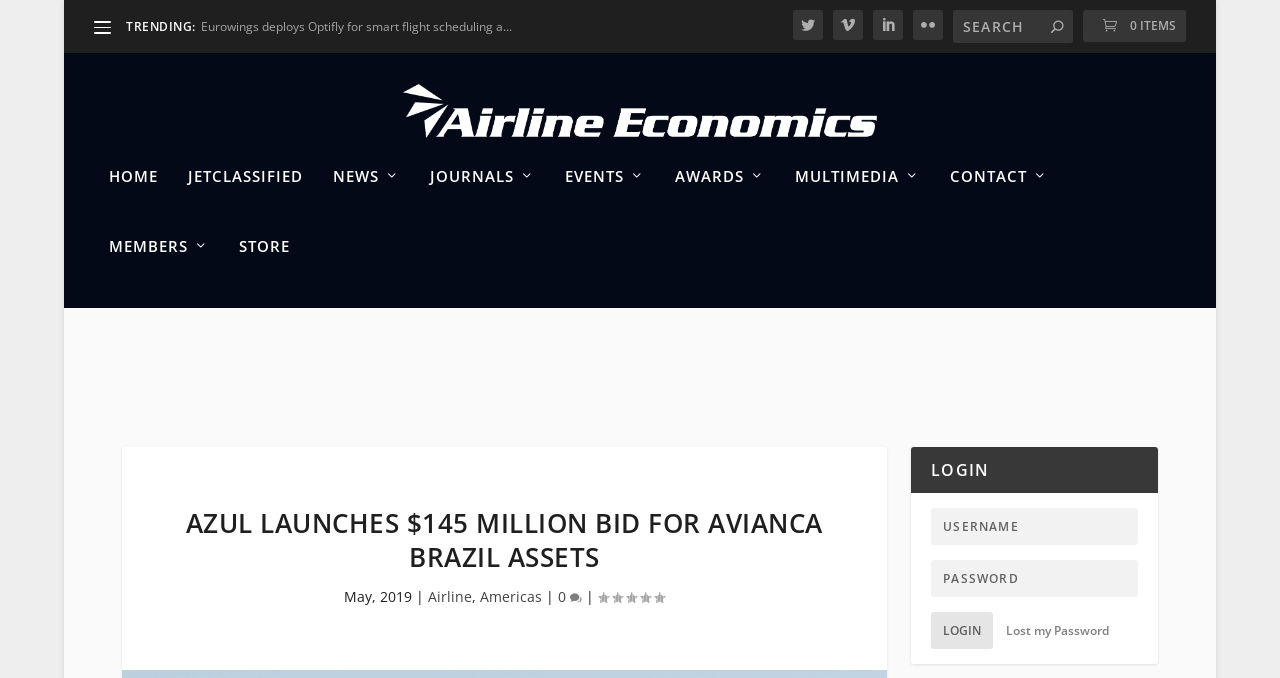What is the login button text?
Based on the image, provide your answer in one word or phrase.

LOGIN